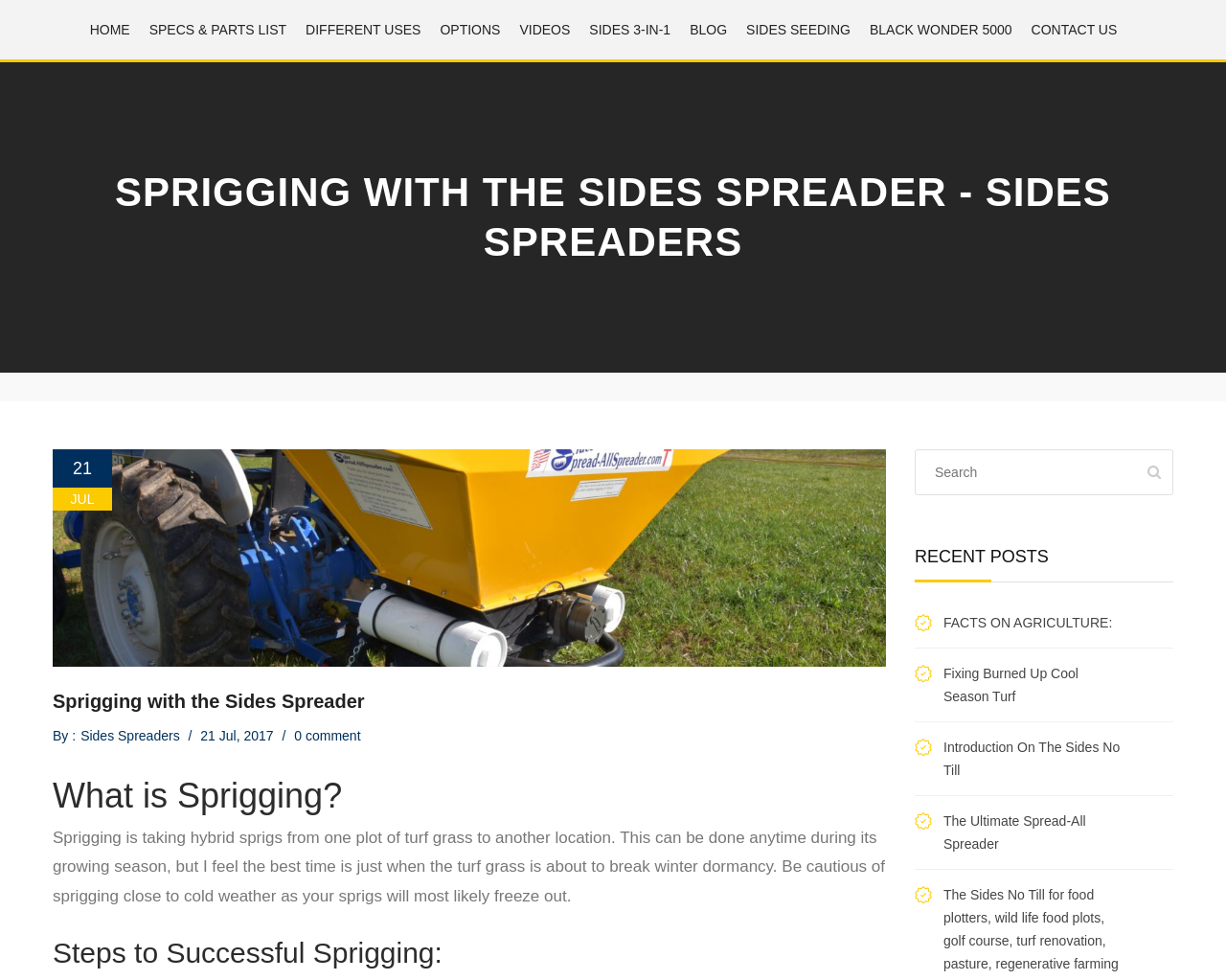Please locate the bounding box coordinates of the element that needs to be clicked to achieve the following instruction: "search for something". The coordinates should be four float numbers between 0 and 1, i.e., [left, top, right, bottom].

[0.746, 0.458, 0.957, 0.505]